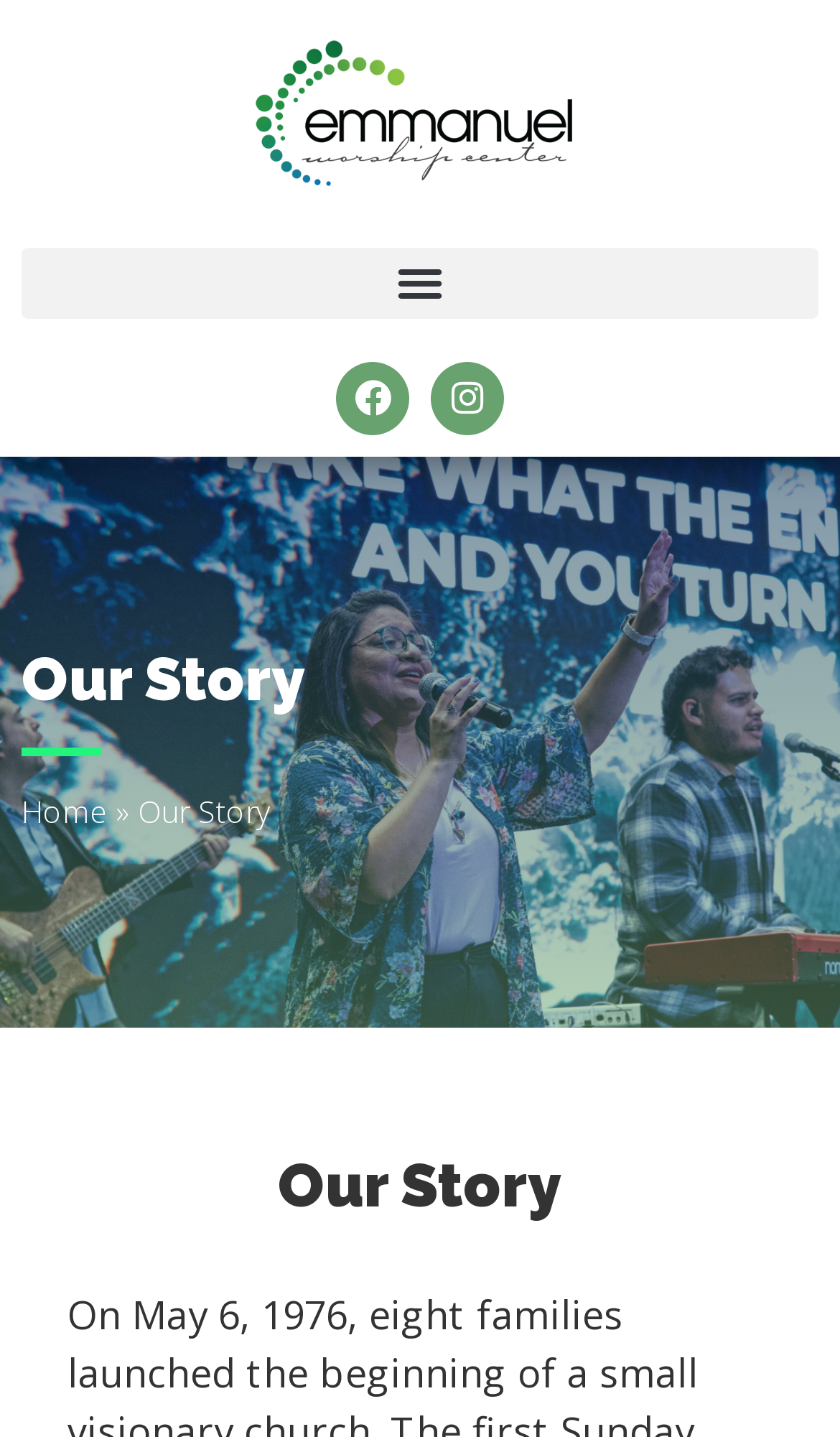How many navigation links are there?
Refer to the image and answer the question using a single word or phrase.

1